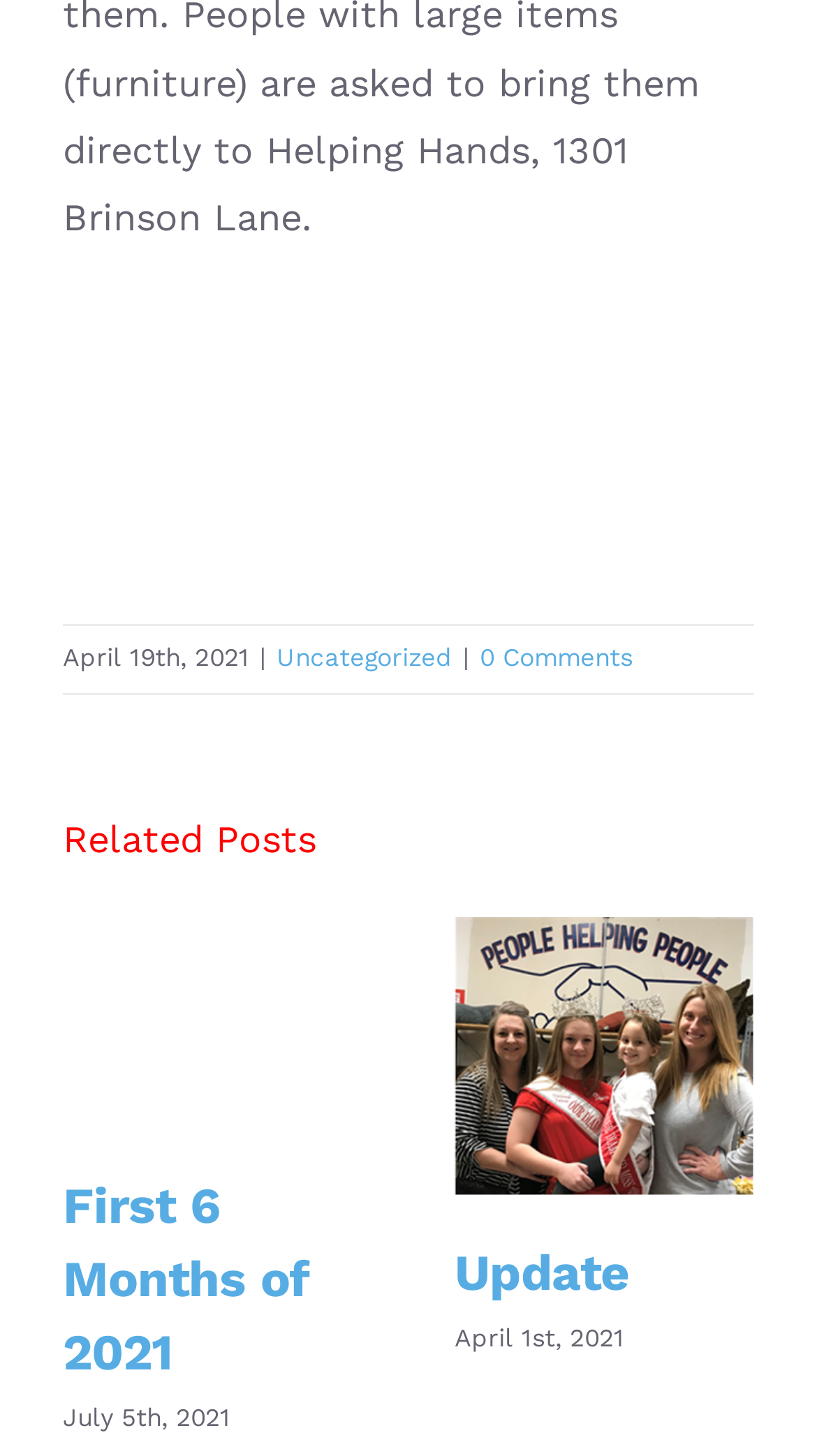Find the bounding box coordinates corresponding to the UI element with the description: "0 Comments". The coordinates should be formatted as [left, top, right, bottom], with values as floats between 0 and 1.

[0.587, 0.442, 0.774, 0.462]